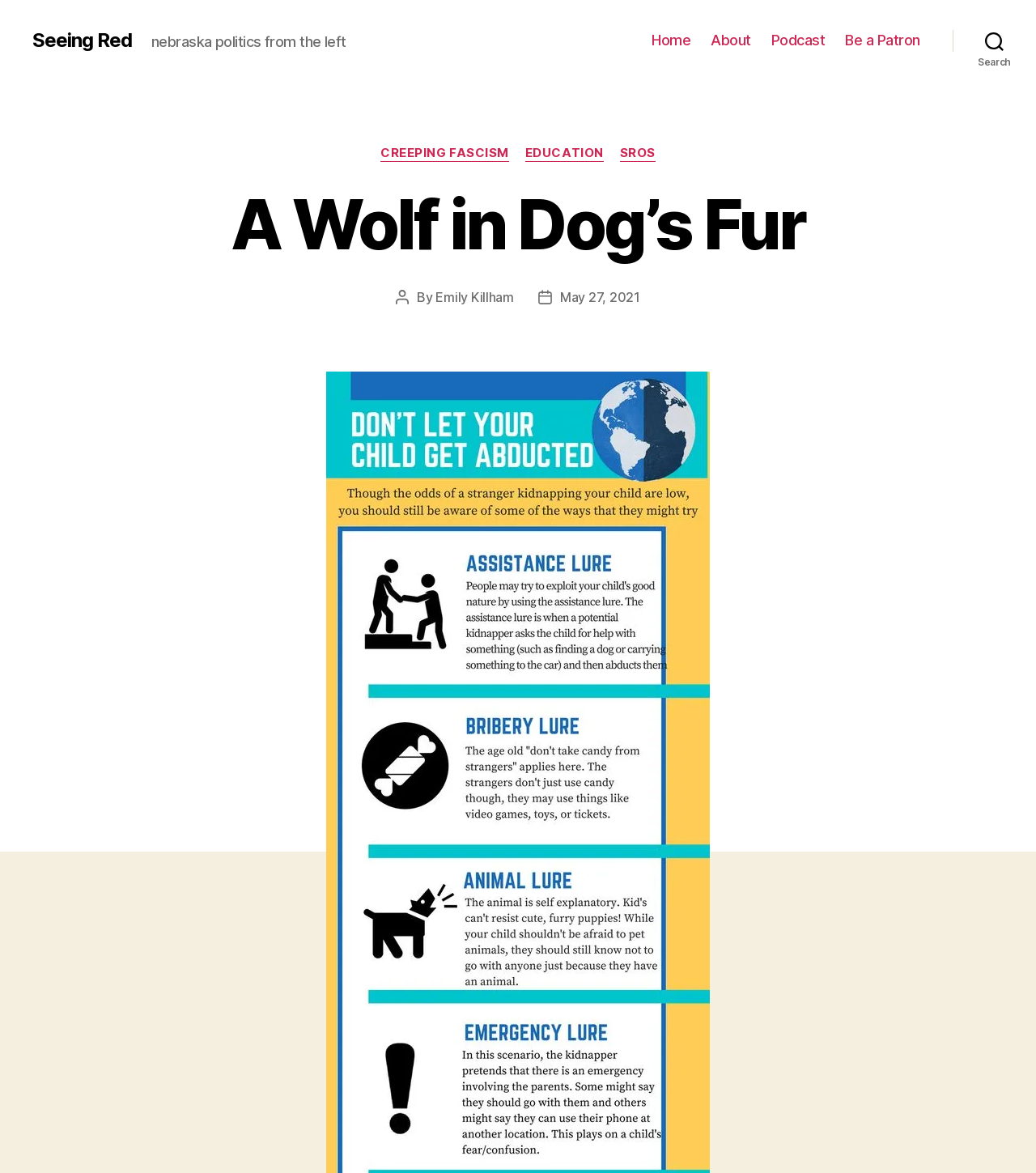Can you find and provide the title of the webpage?

A Wolf in Dog’s Fur